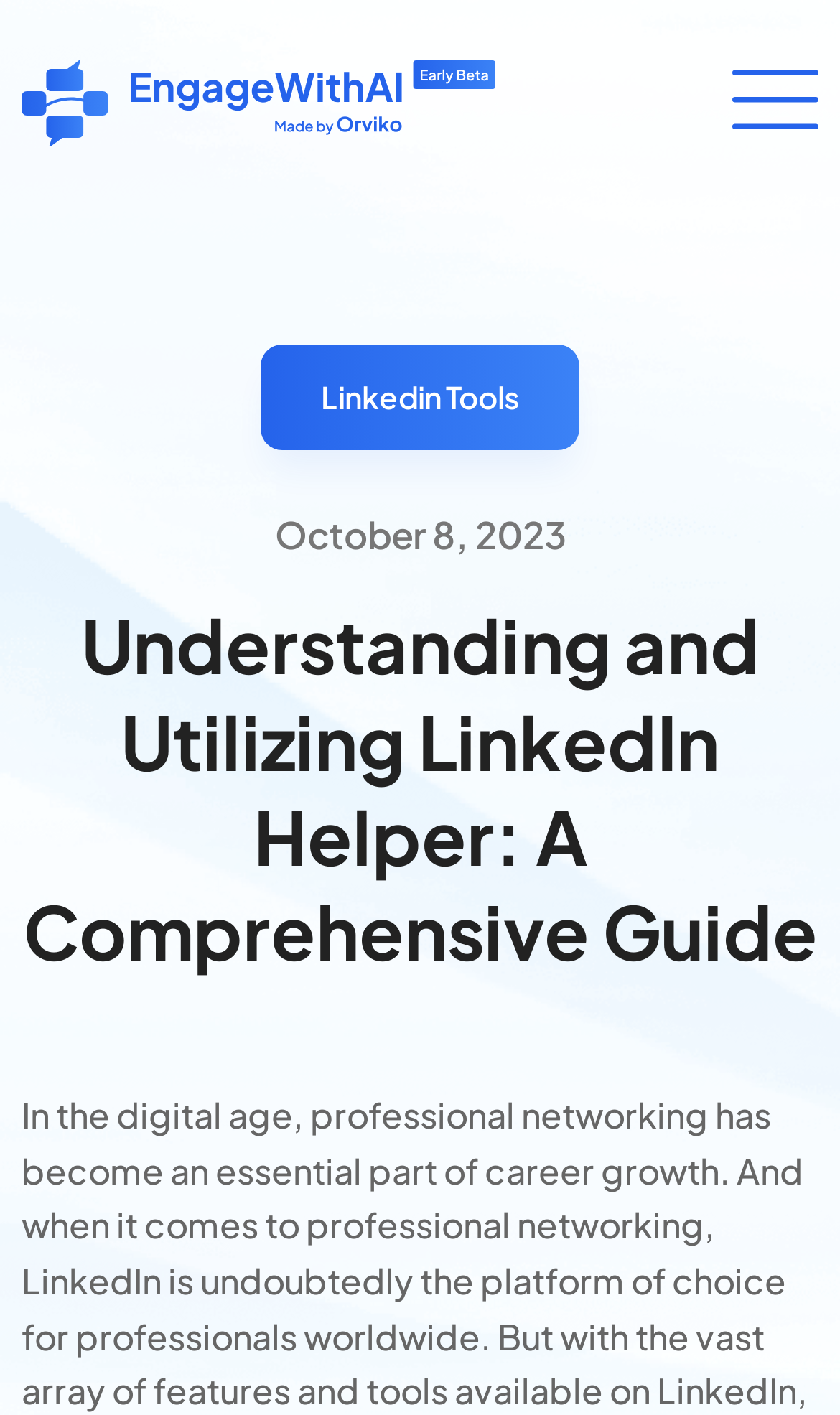Using the element description Linkedin Tools, predict the bounding box coordinates for the UI element. Provide the coordinates in (top-left x, top-left y, bottom-right x, bottom-right y) format with values ranging from 0 to 1.

[0.31, 0.243, 0.69, 0.317]